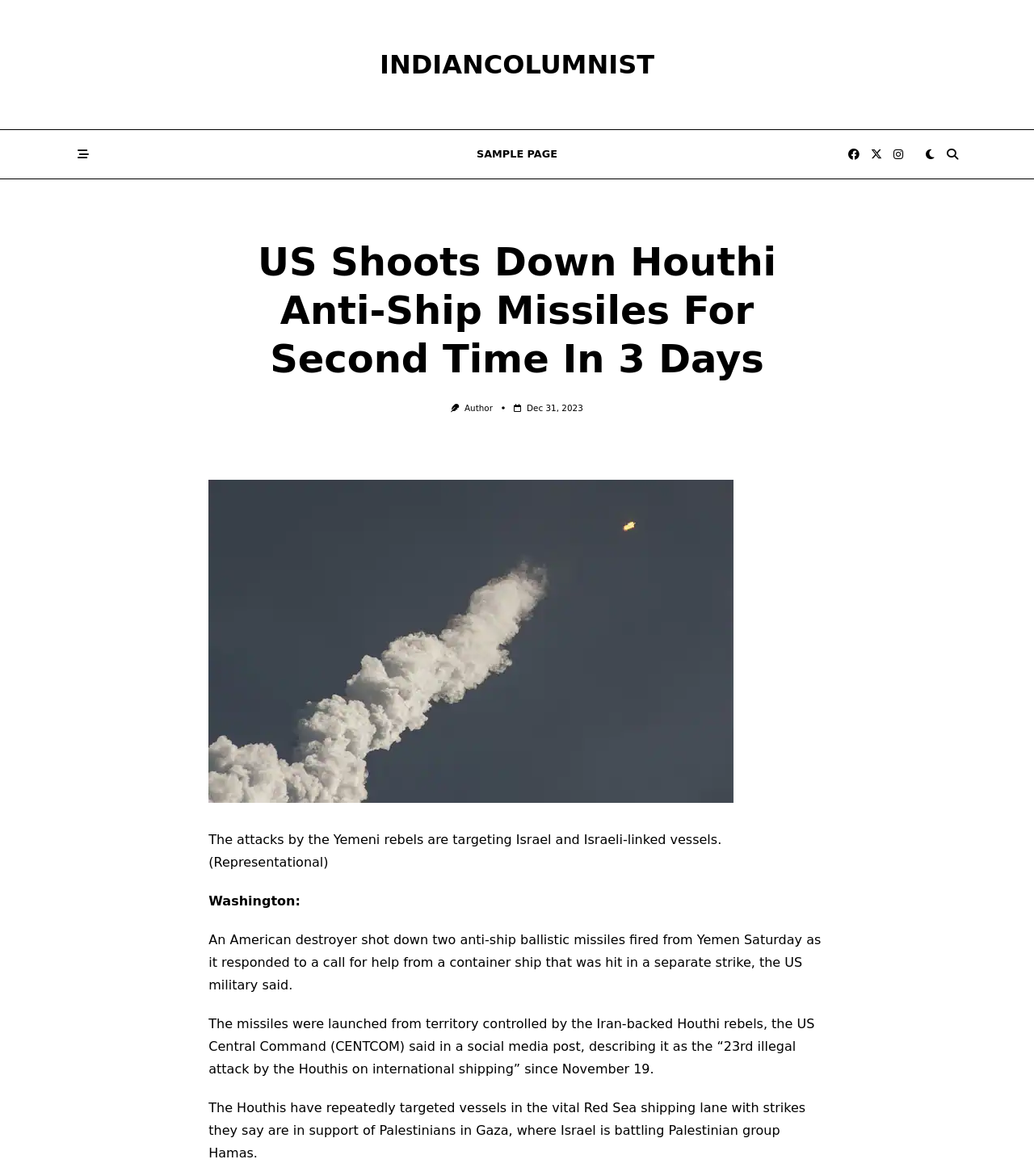Please give a one-word or short phrase response to the following question: 
What is the purpose of the Houthi rebels' strikes?

Support of Palestinians in Gaza